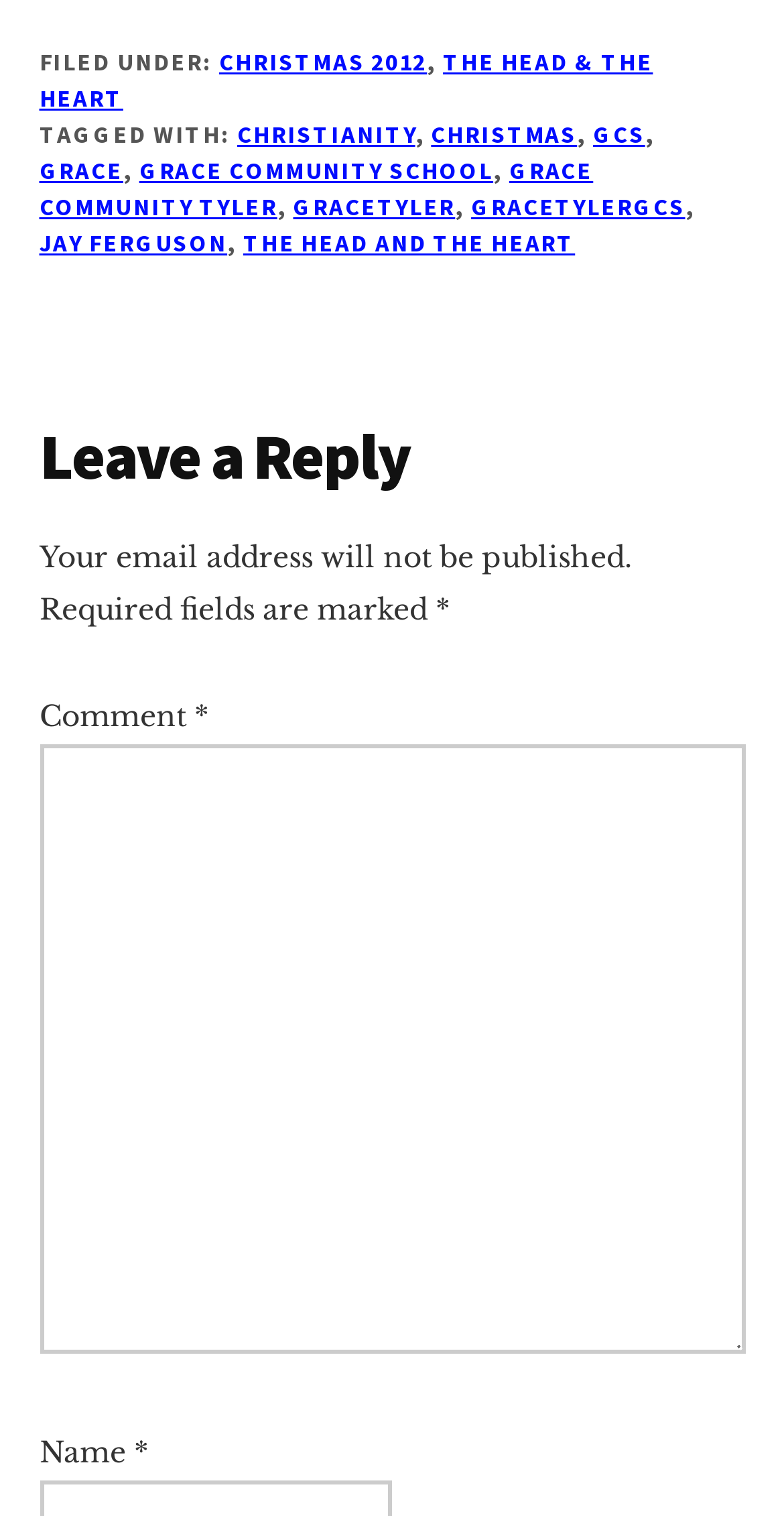Show the bounding box coordinates of the element that should be clicked to complete the task: "explore health related topics".

None